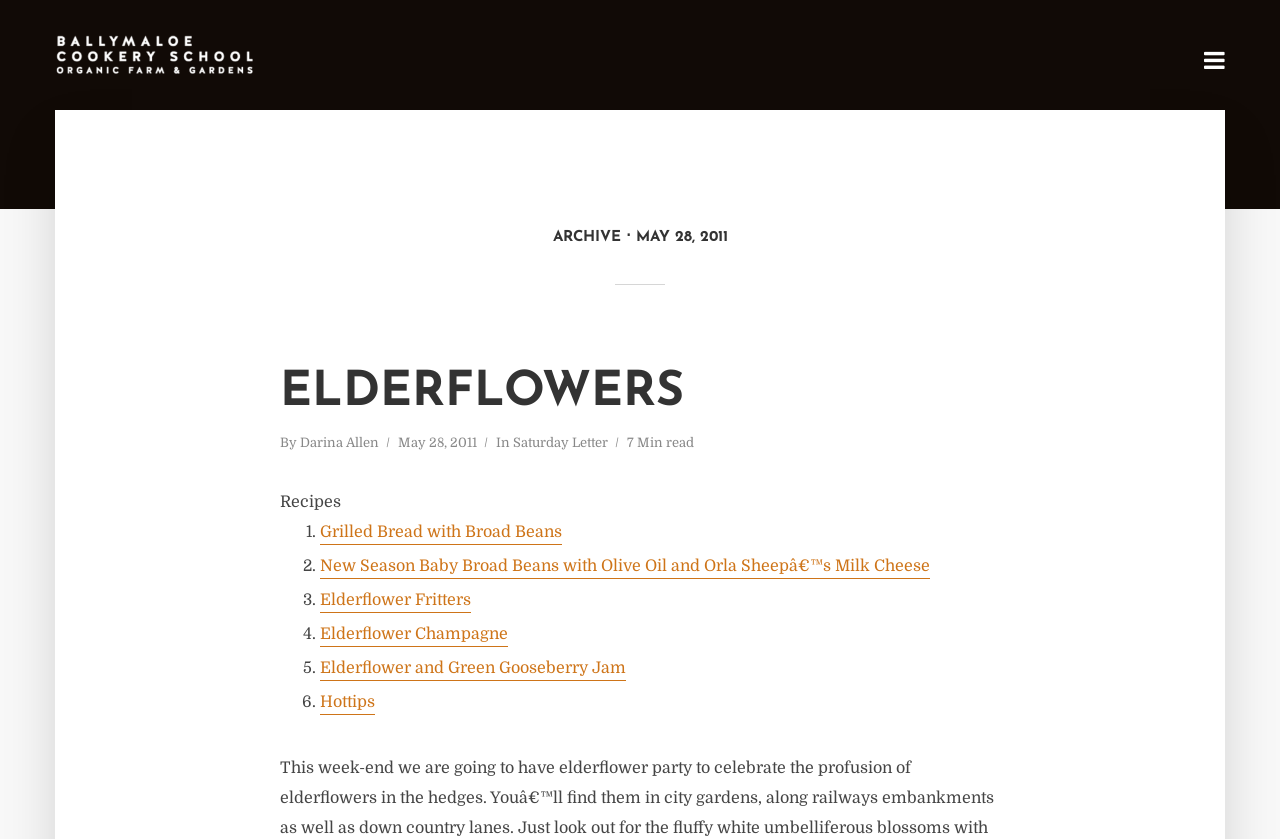Can you specify the bounding box coordinates of the area that needs to be clicked to fulfill the following instruction: "Check the 'Elderflower and Green Gooseberry Jam' recipe"?

[0.25, 0.786, 0.489, 0.812]